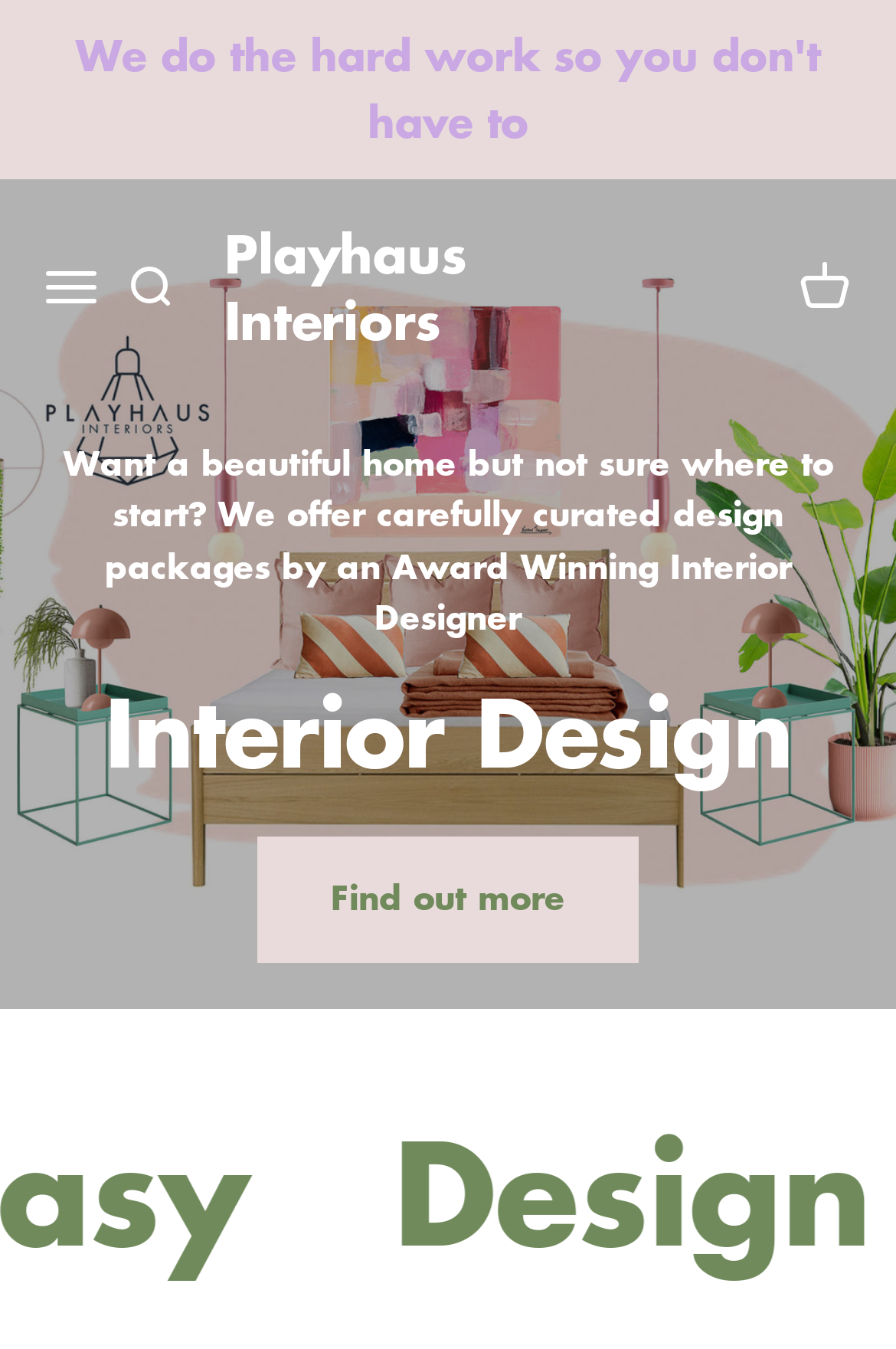Provide a brief response to the question using a single word or phrase: 
What is the profession of Hannah Challis?

Interior Designer